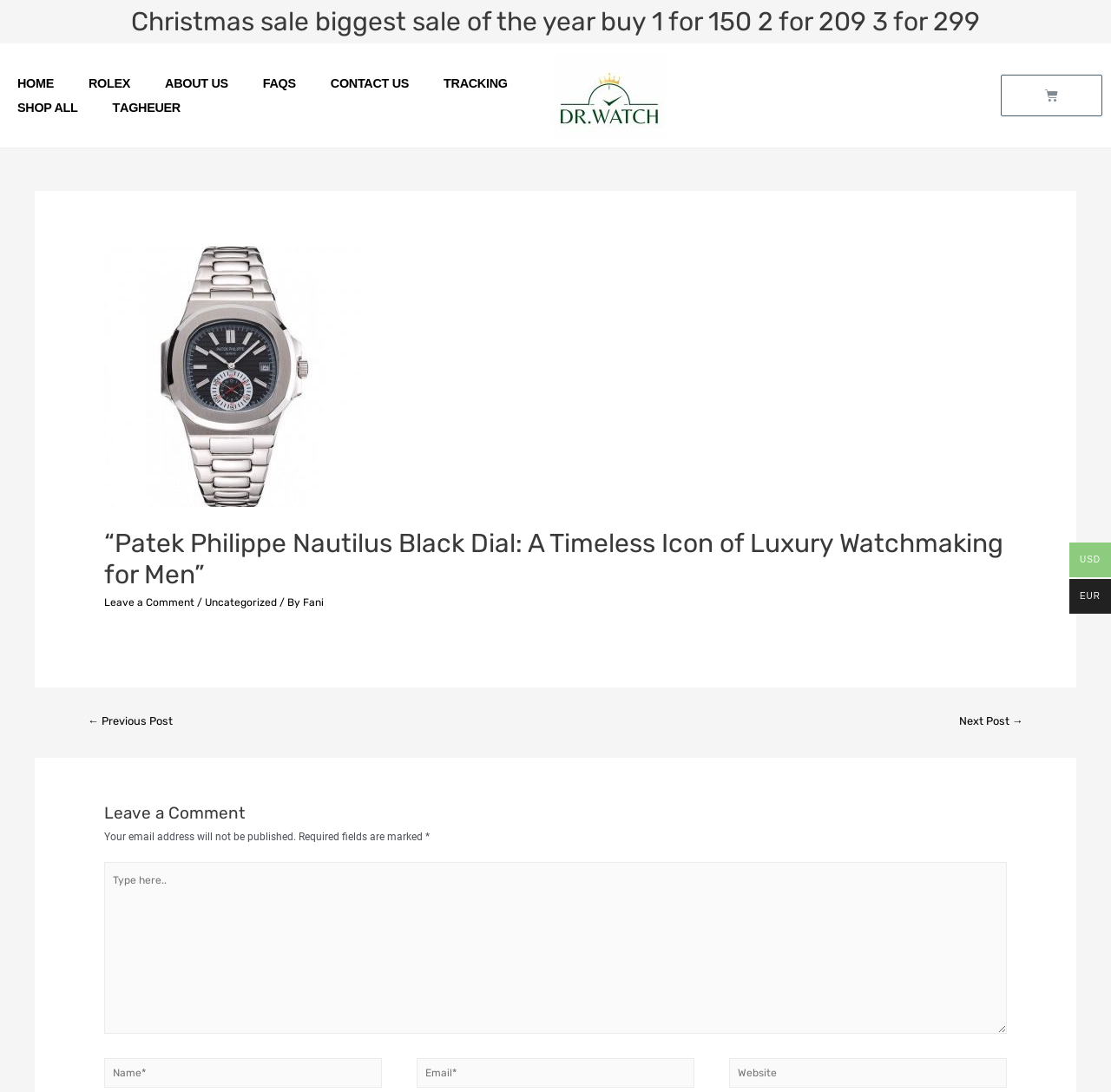Locate the bounding box coordinates of the element you need to click to accomplish the task described by this instruction: "Click on the Cart icon".

[0.901, 0.068, 0.992, 0.107]